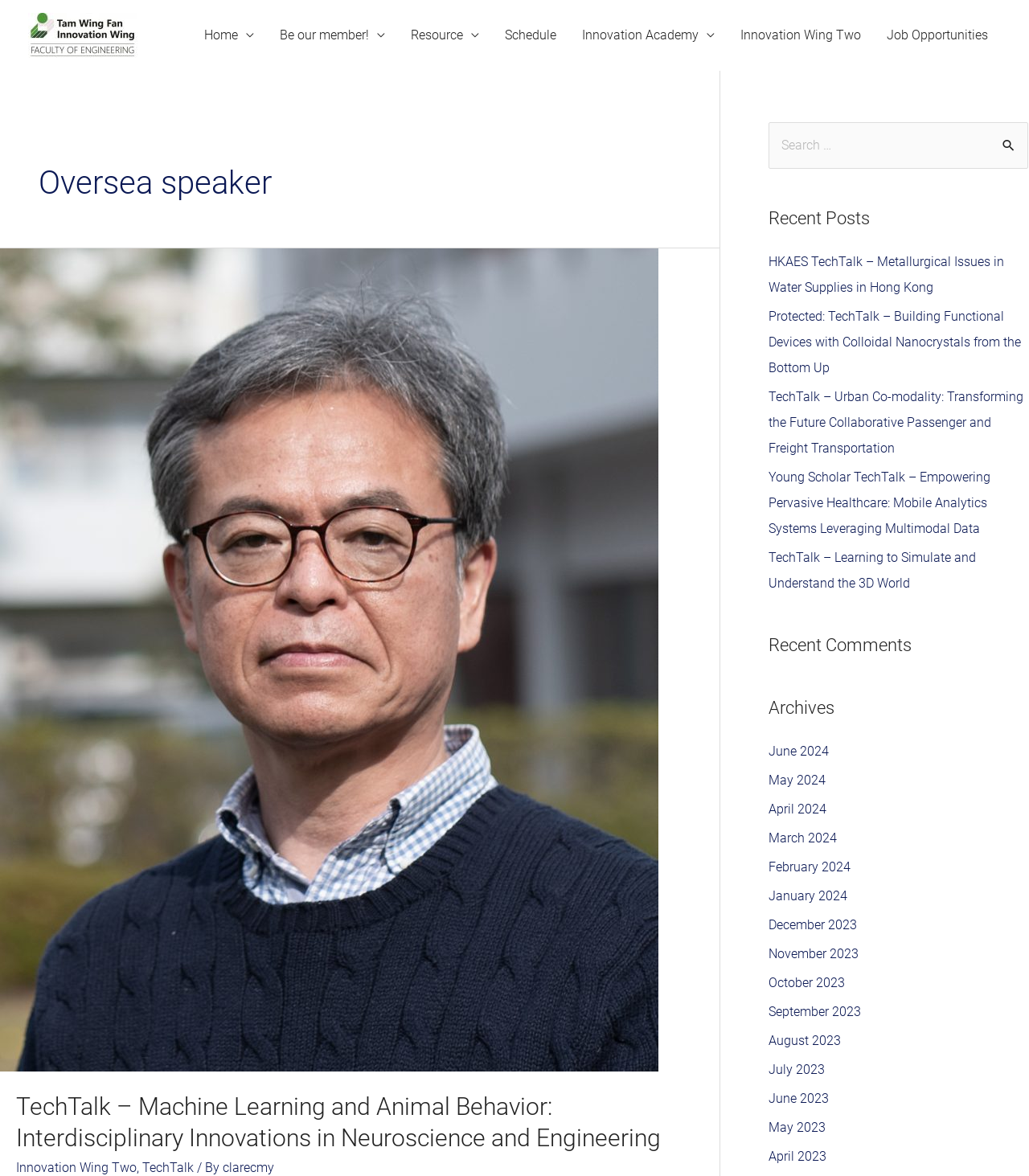What is the earliest month listed in the archives?
Provide a concise answer using a single word or phrase based on the image.

June 2023